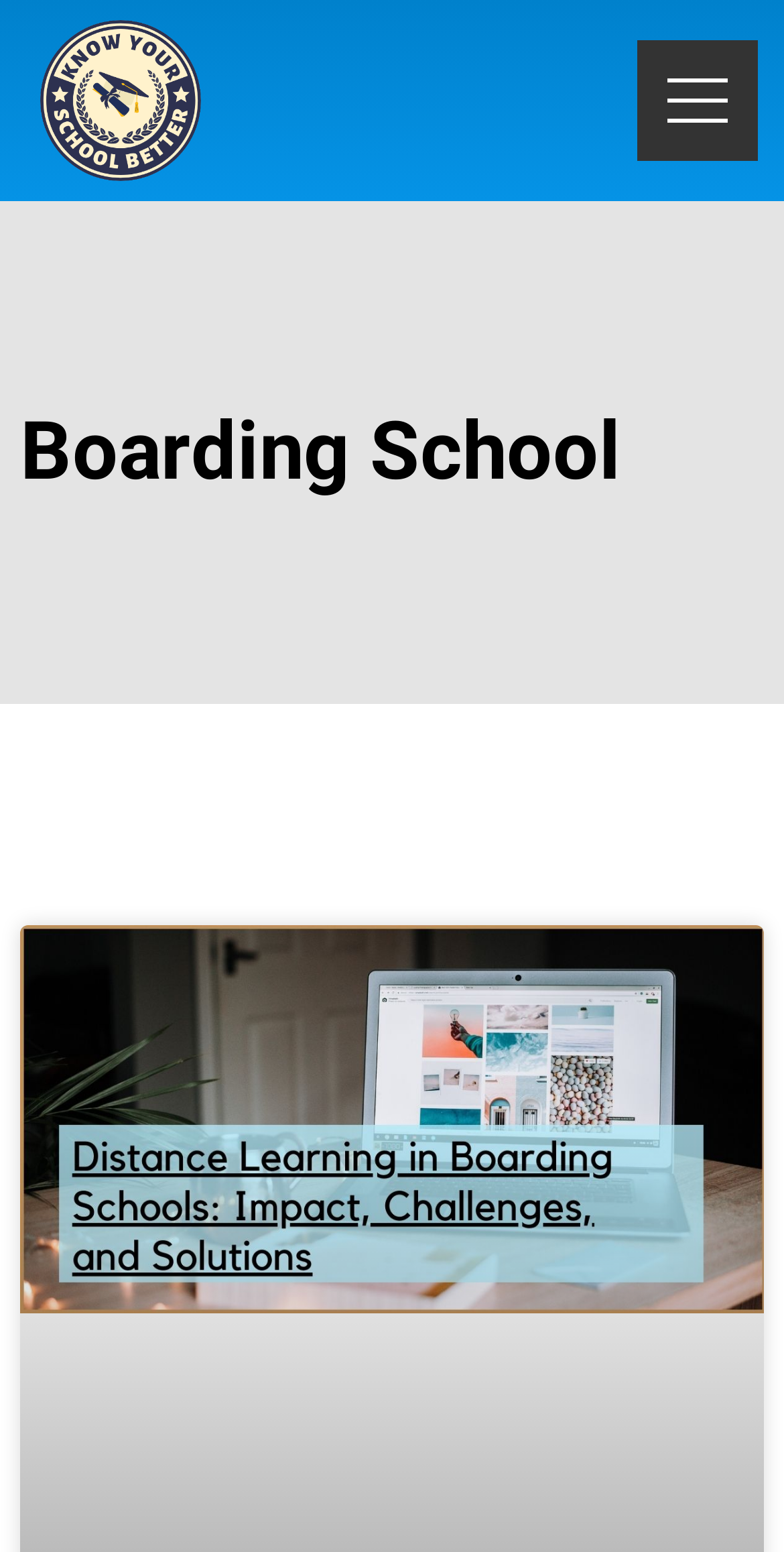Please provide the bounding box coordinates for the UI element as described: "alt="know-your-school-better-logo"". The coordinates must be four floats between 0 and 1, represented as [left, top, right, bottom].

[0.026, 0.0, 0.282, 0.13]